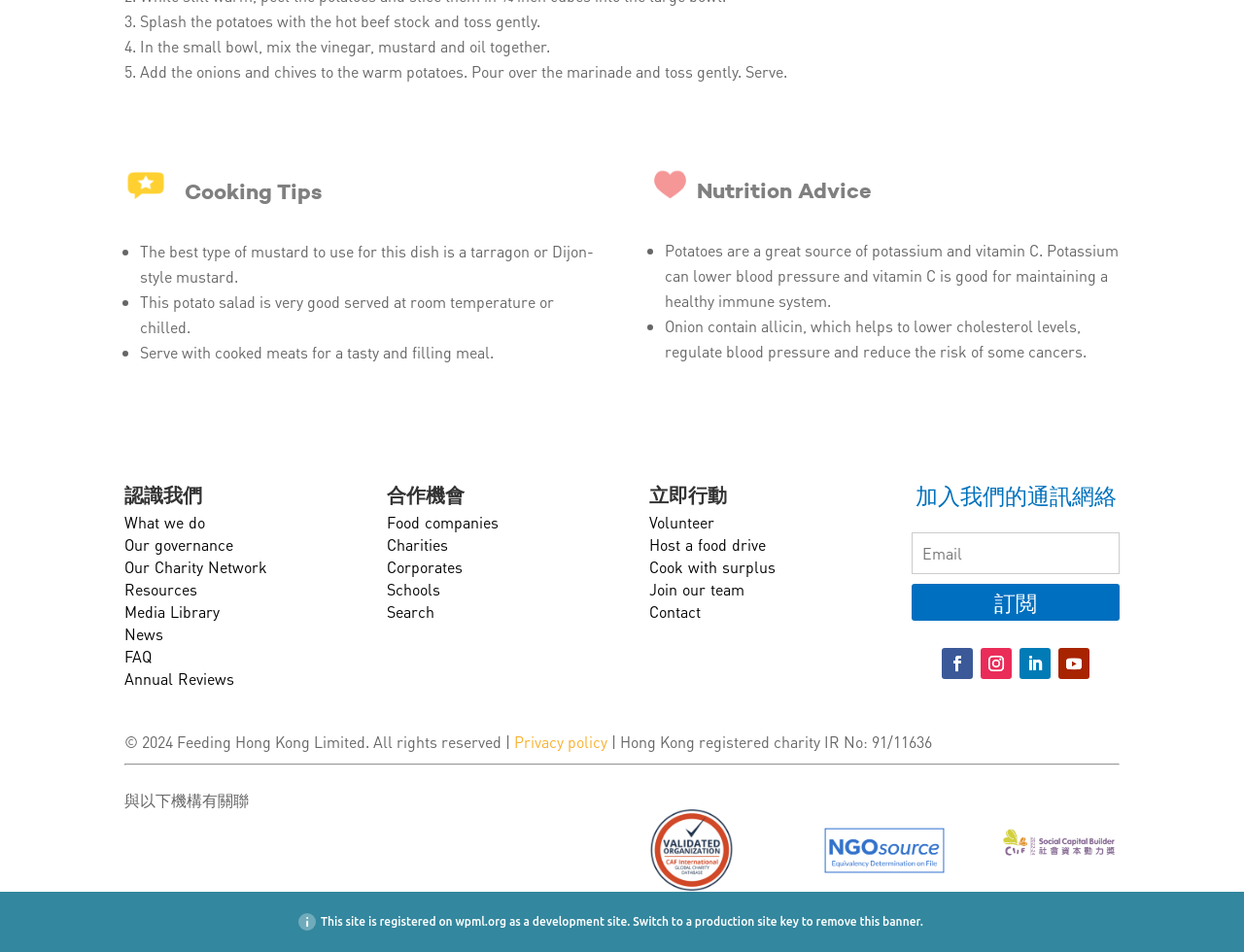Provide the bounding box coordinates for the area that should be clicked to complete the instruction: "Search for products".

None